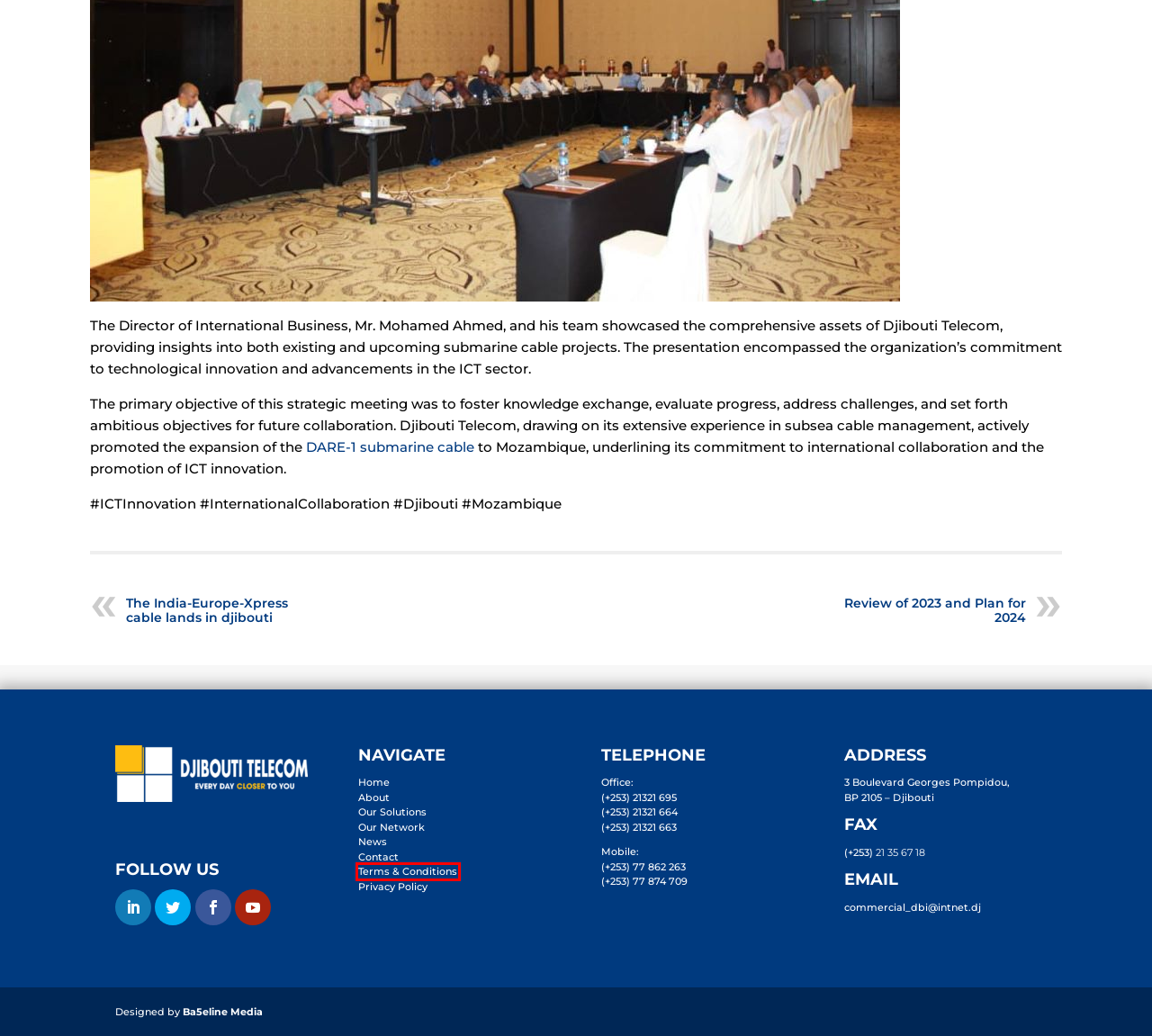A screenshot of a webpage is provided, featuring a red bounding box around a specific UI element. Identify the webpage description that most accurately reflects the new webpage after interacting with the selected element. Here are the candidates:
A. Djibouti Telecom - Communicate The World
B. The India-Europe-Xpress cable lands in djibouti - Djibouti Telecom
C. Full Service Digital Marketing Agency | Ba5eline
D. Our Network - DARE1 - Djibouti Telecom
E. Privacy Policy - Djibouti Telecom
F. Terms & Conditions - Djibouti Telecom
G. Our Solutions - Djibouti Telecom
H. Review of 2023 and Plan for 2024 - Djibouti Telecom

F